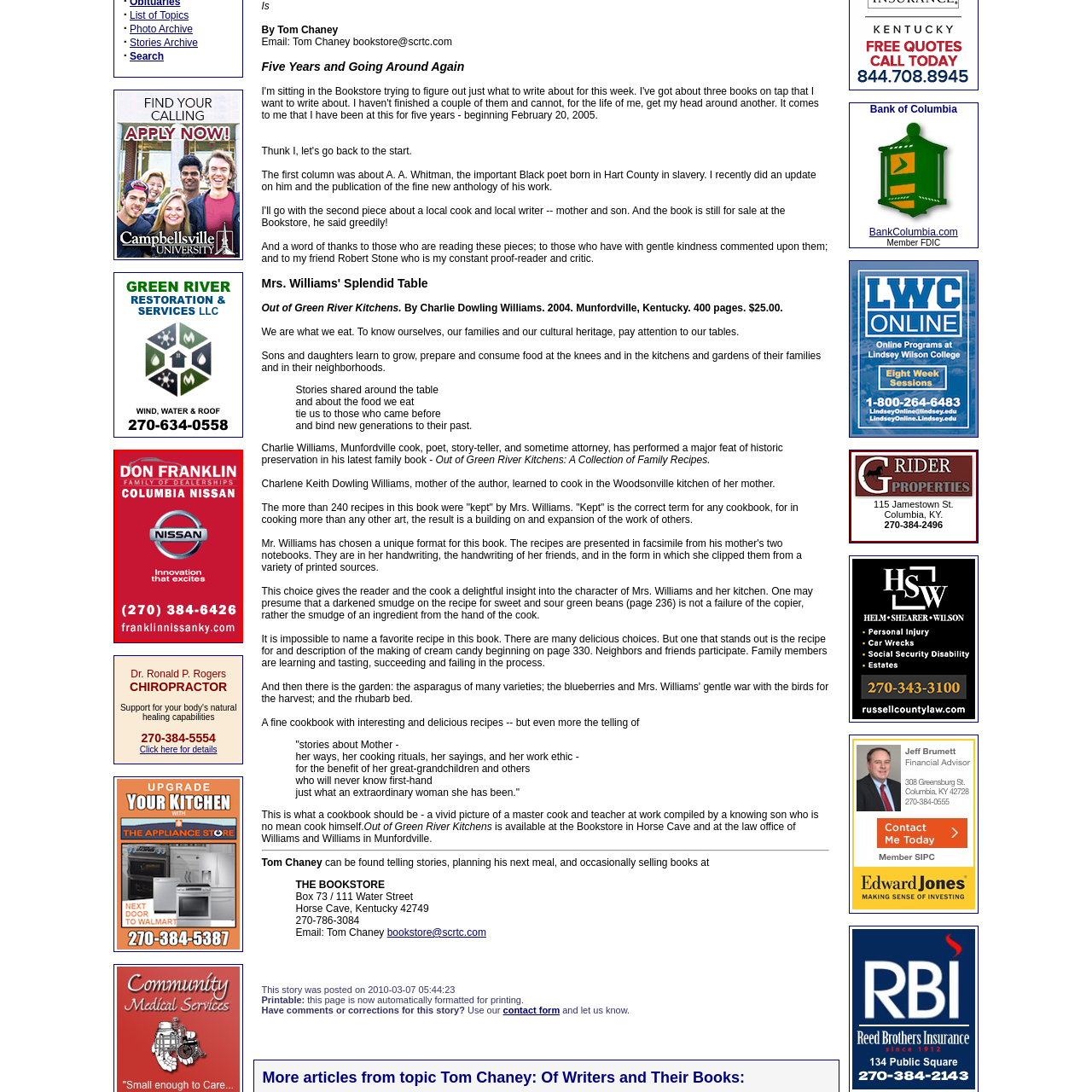Observe the image framed by the red bounding box and present a detailed answer to the following question, relying on the visual data provided: What is the tagline of Nissan in the image?

The tagline 'Innovation that excites' is displayed beneath the Nissan logo, reinforcing the brand's focus on cutting-edge technology and excitement in driving.